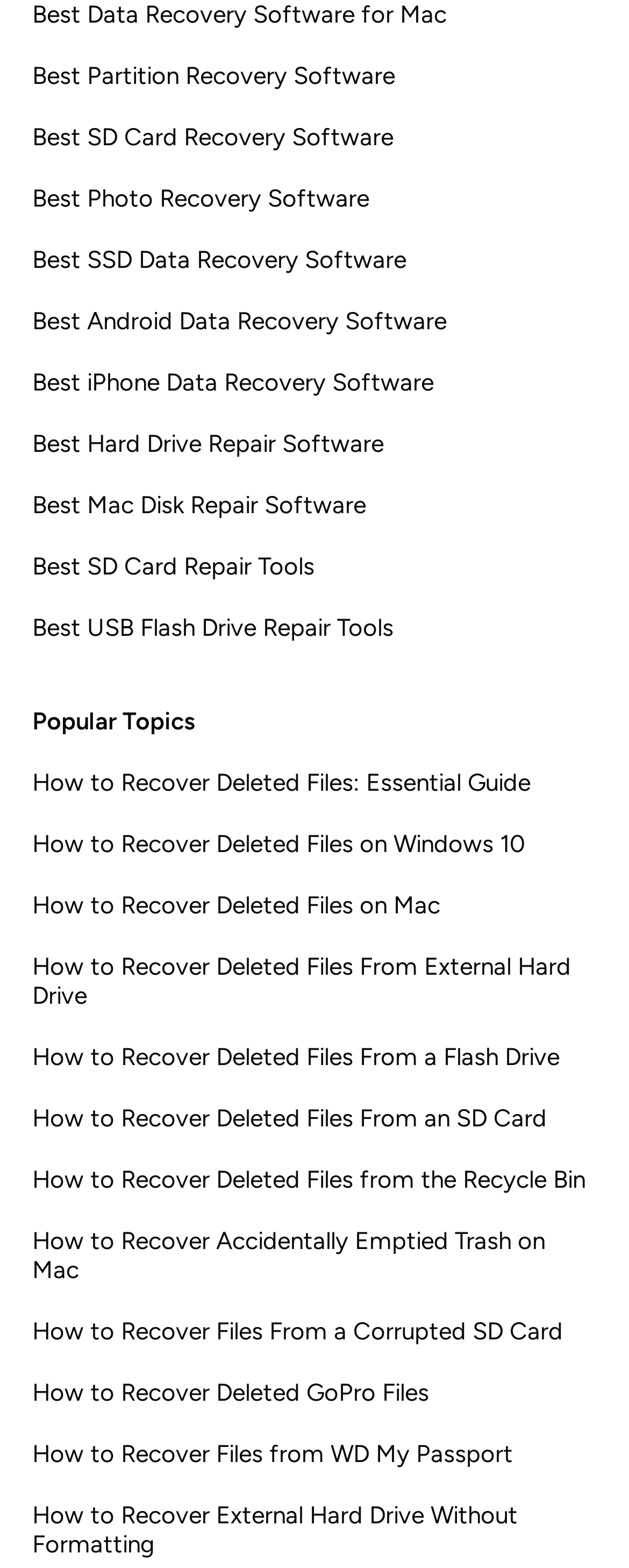What is the topic of the second link?
We need a detailed and meticulous answer to the question.

I looked at the second link in the list, and its text is 'Best SD Card Recovery Software', so the topic is SD Card Recovery.